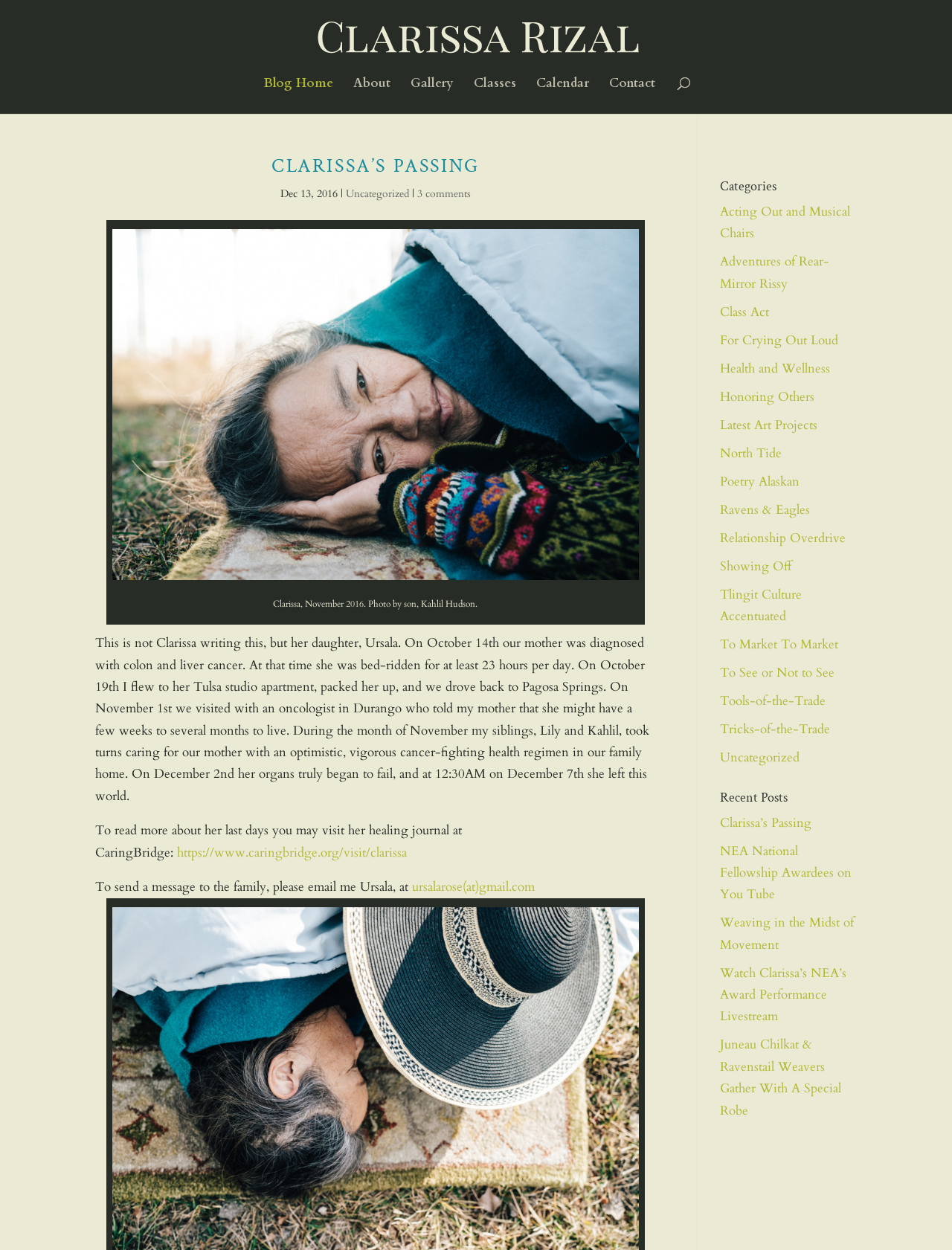Identify the bounding box coordinates of the section to be clicked to complete the task described by the following instruction: "go to blog home". The coordinates should be four float numbers between 0 and 1, formatted as [left, top, right, bottom].

[0.277, 0.062, 0.35, 0.091]